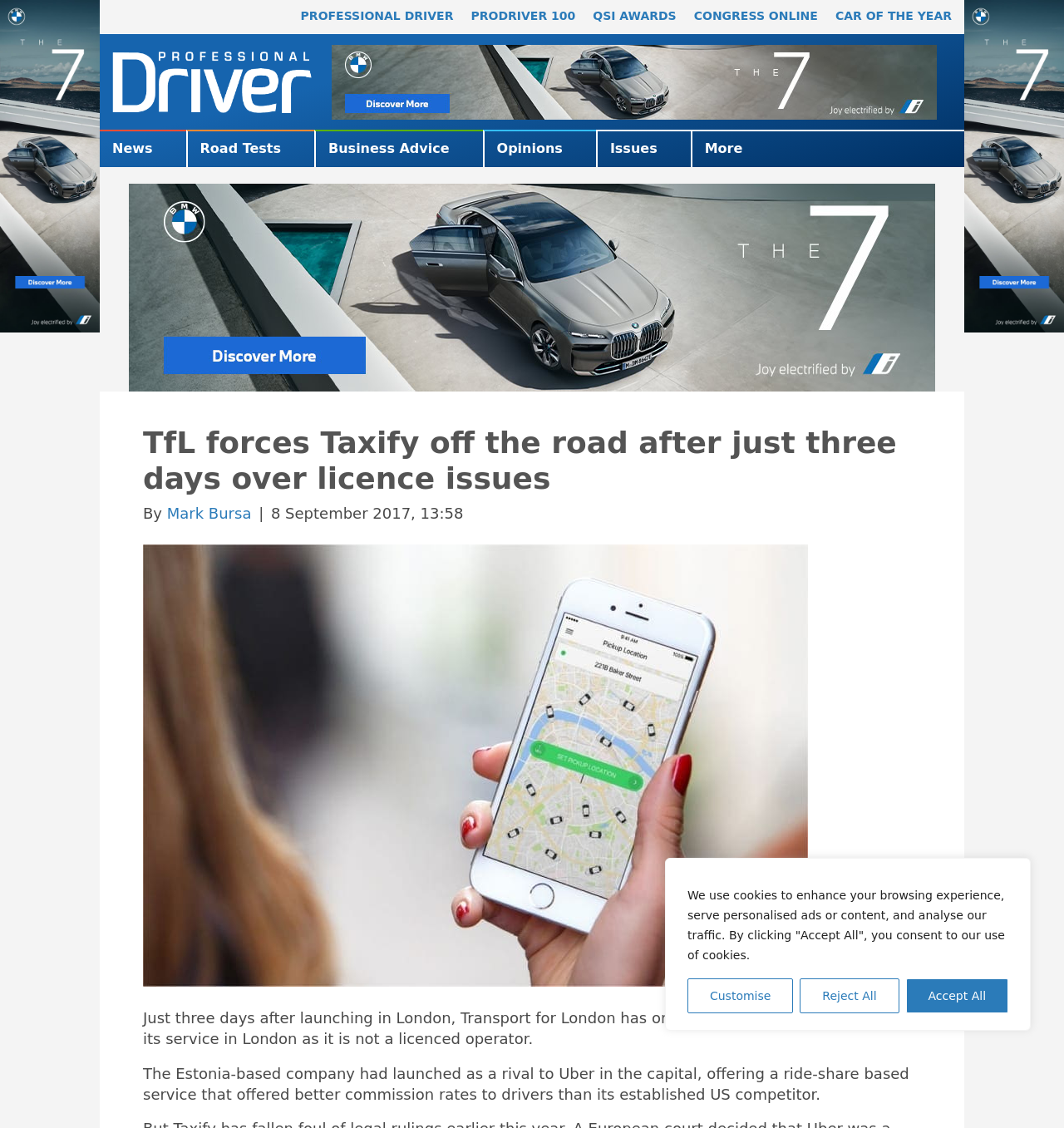Answer the question briefly using a single word or phrase: 
What is the date of the article?

8 September 2017